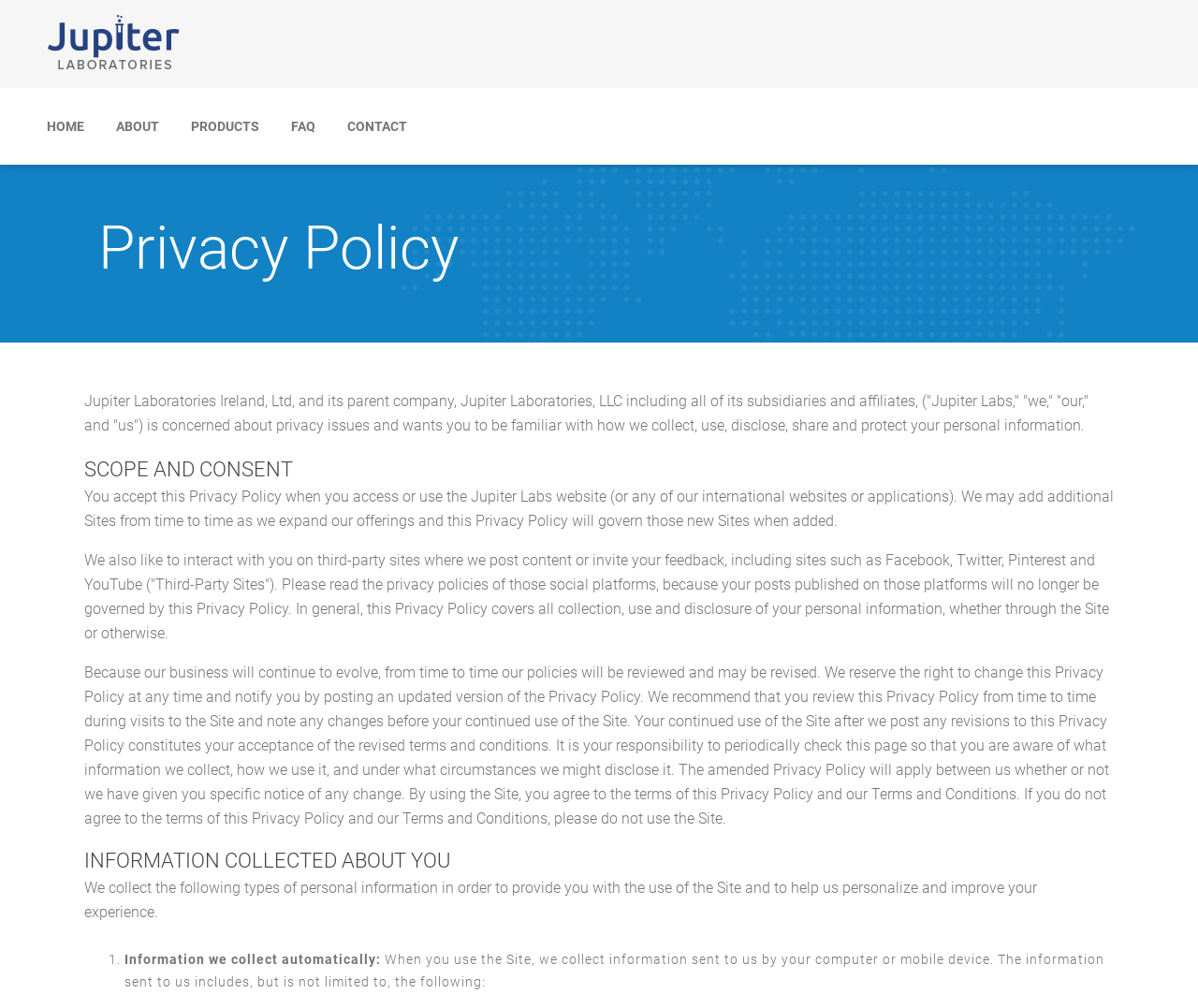From the element description Products, predict the bounding box coordinates of the UI element. The coordinates must be specified in the format (top-left x, top-left y, bottom-right x, bottom-right y) and should be within the 0 to 1 range.

[0.159, 0.109, 0.216, 0.142]